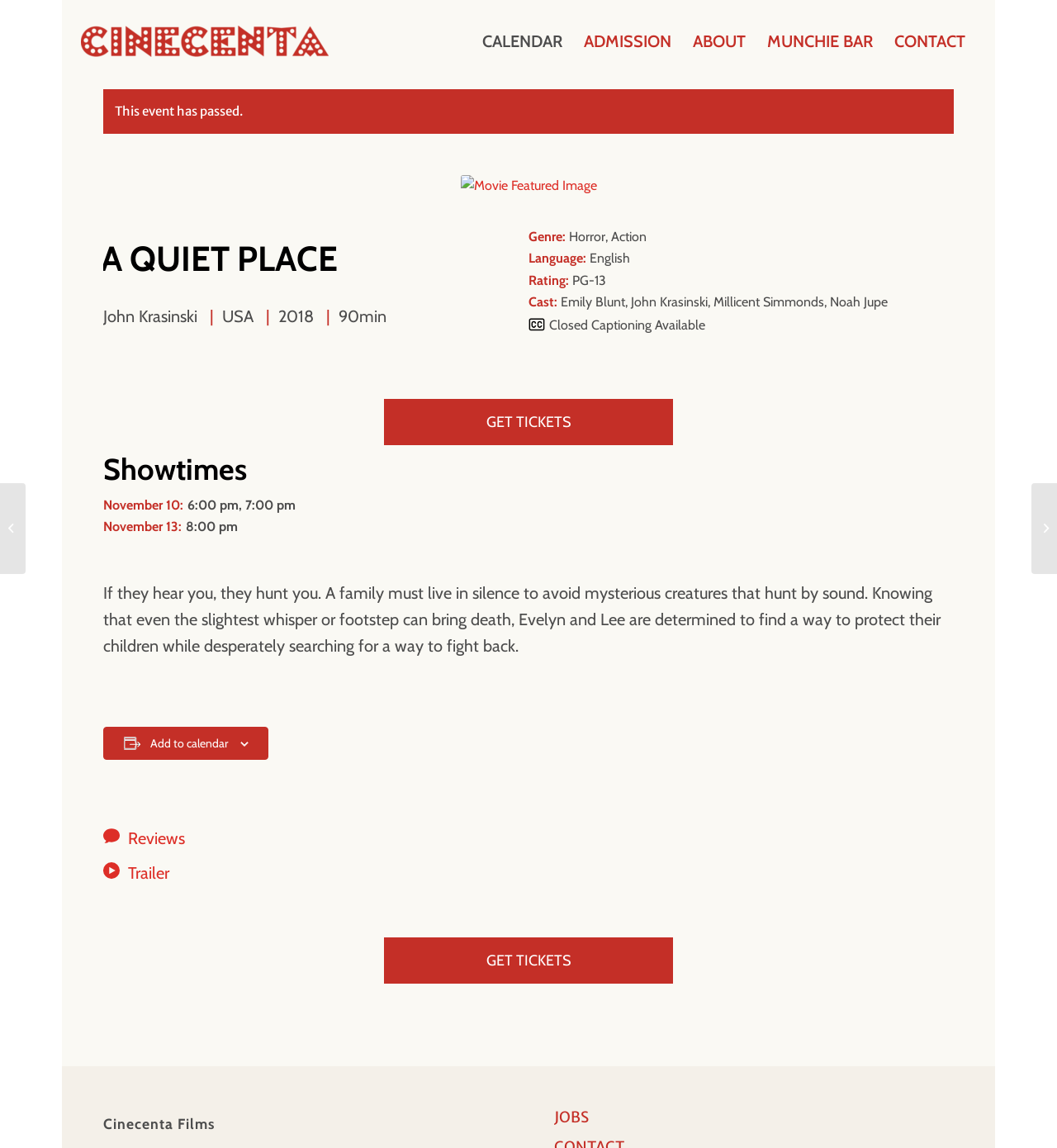Is closed captioning available for this movie?
Kindly give a detailed and elaborate answer to the question.

The availability of closed captioning can be found in the StaticText element 'Closed Captioning Available' with bounding box coordinates [0.52, 0.277, 0.667, 0.29]. The presence of this element indicates that closed captioning is available.